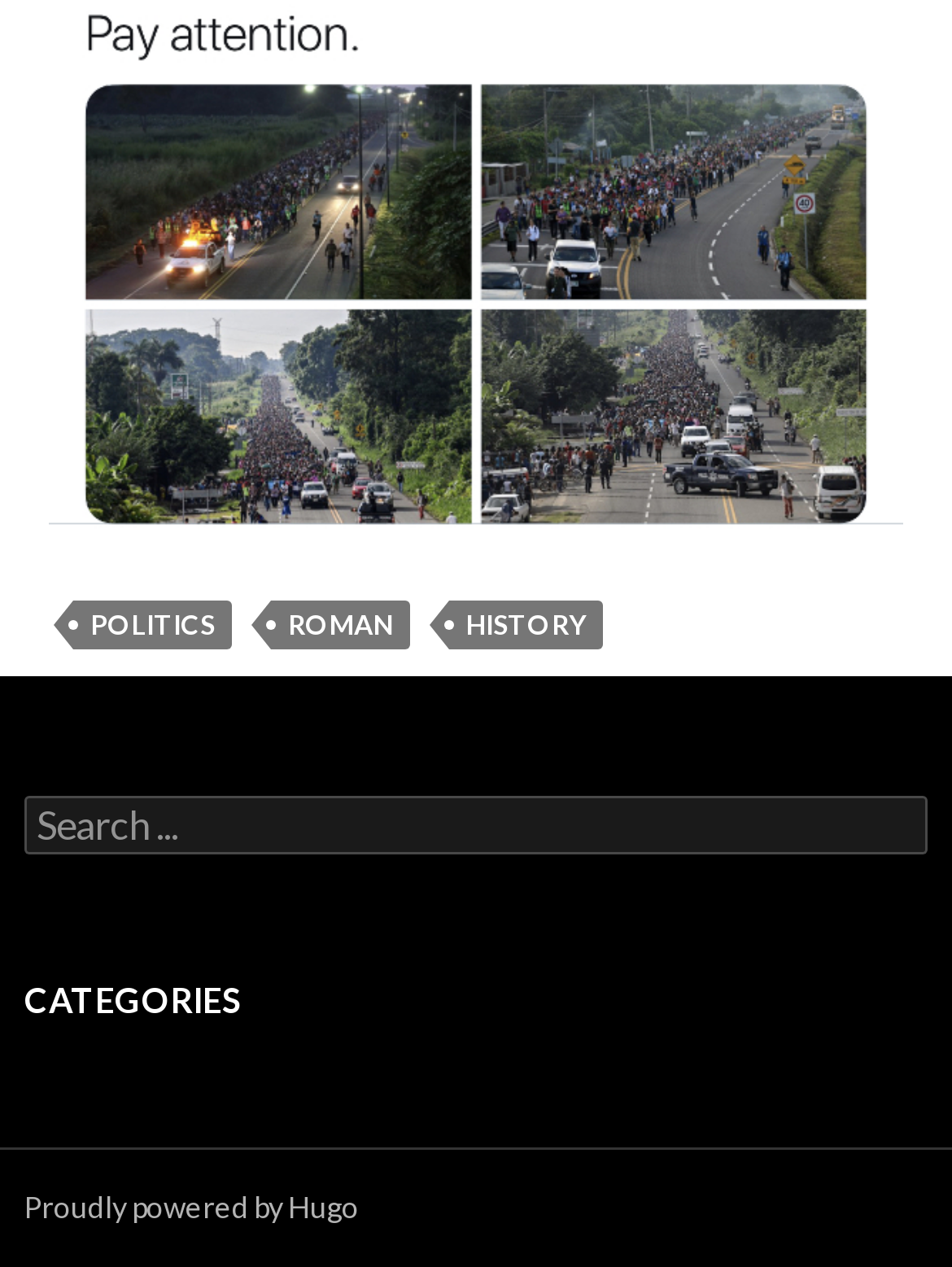What is the label of the heading above the categories?
Kindly answer the question with as much detail as you can.

The heading element with the text 'CATEGORIES' is located above the category links, which suggests that it is the label for the categories section.